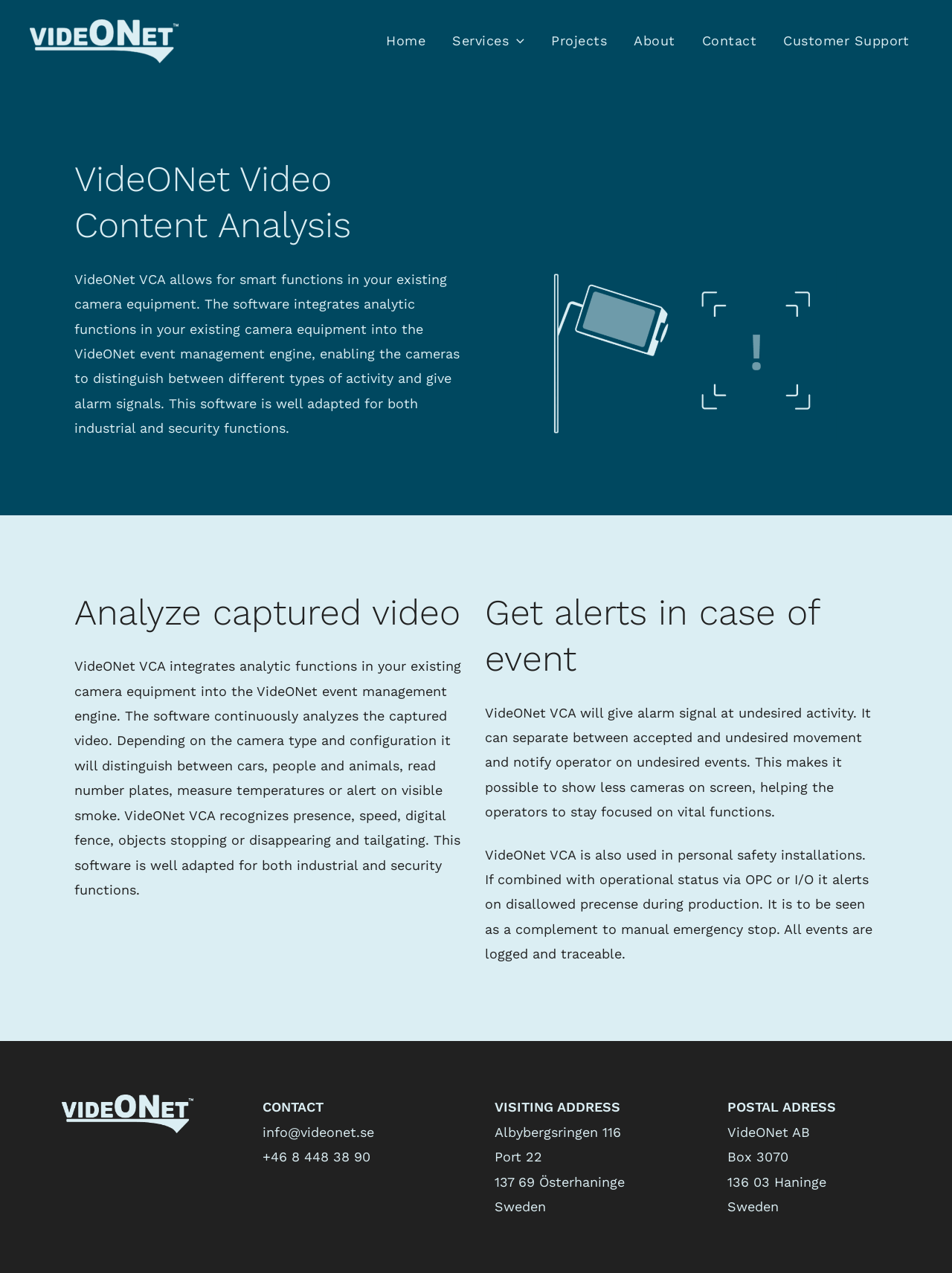Answer the following query with a single word or phrase:
What happens when VideONet VCA detects undesired activity?

Gives alarm signal